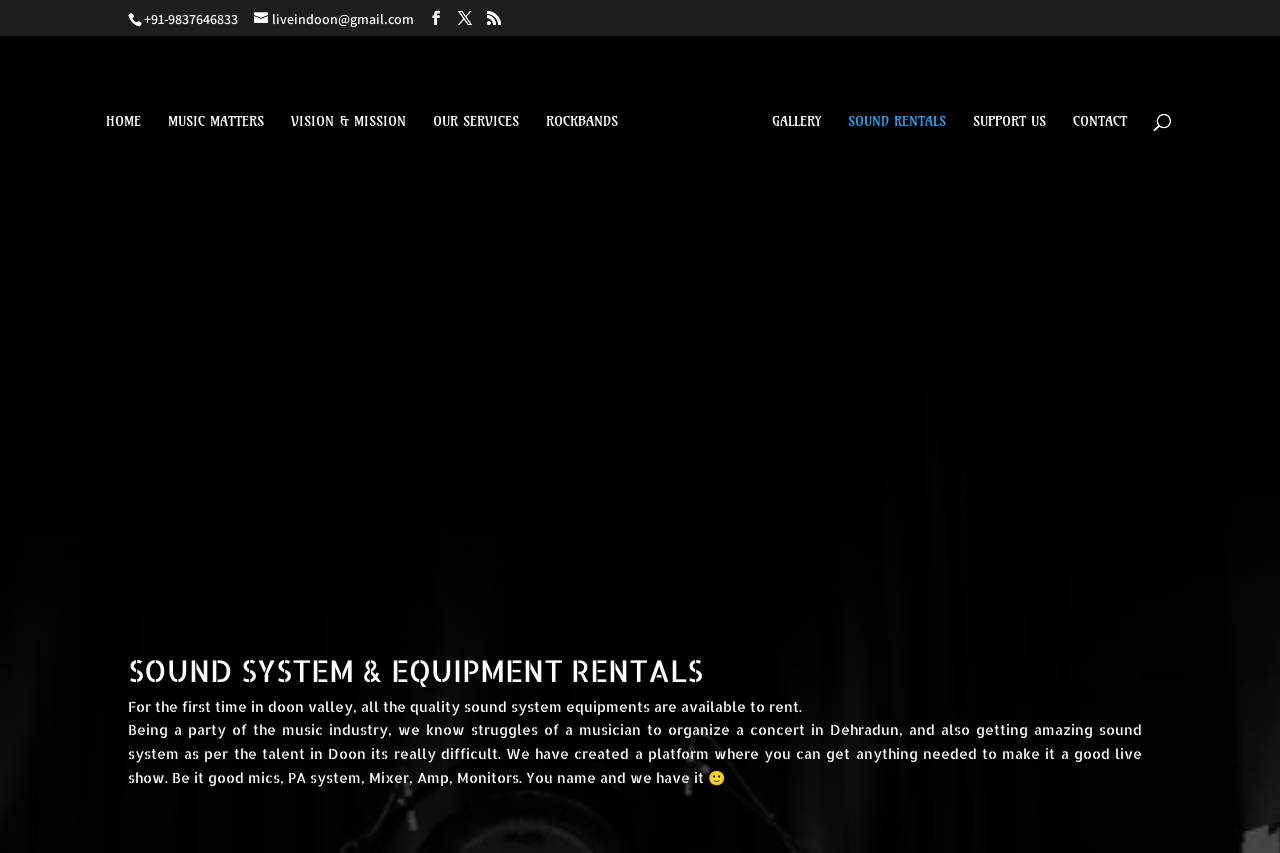Please give the bounding box coordinates of the area that should be clicked to fulfill the following instruction: "go to home page". The coordinates should be in the format of four float numbers from 0 to 1, i.e., [left, top, right, bottom].

[0.083, 0.133, 0.11, 0.221]